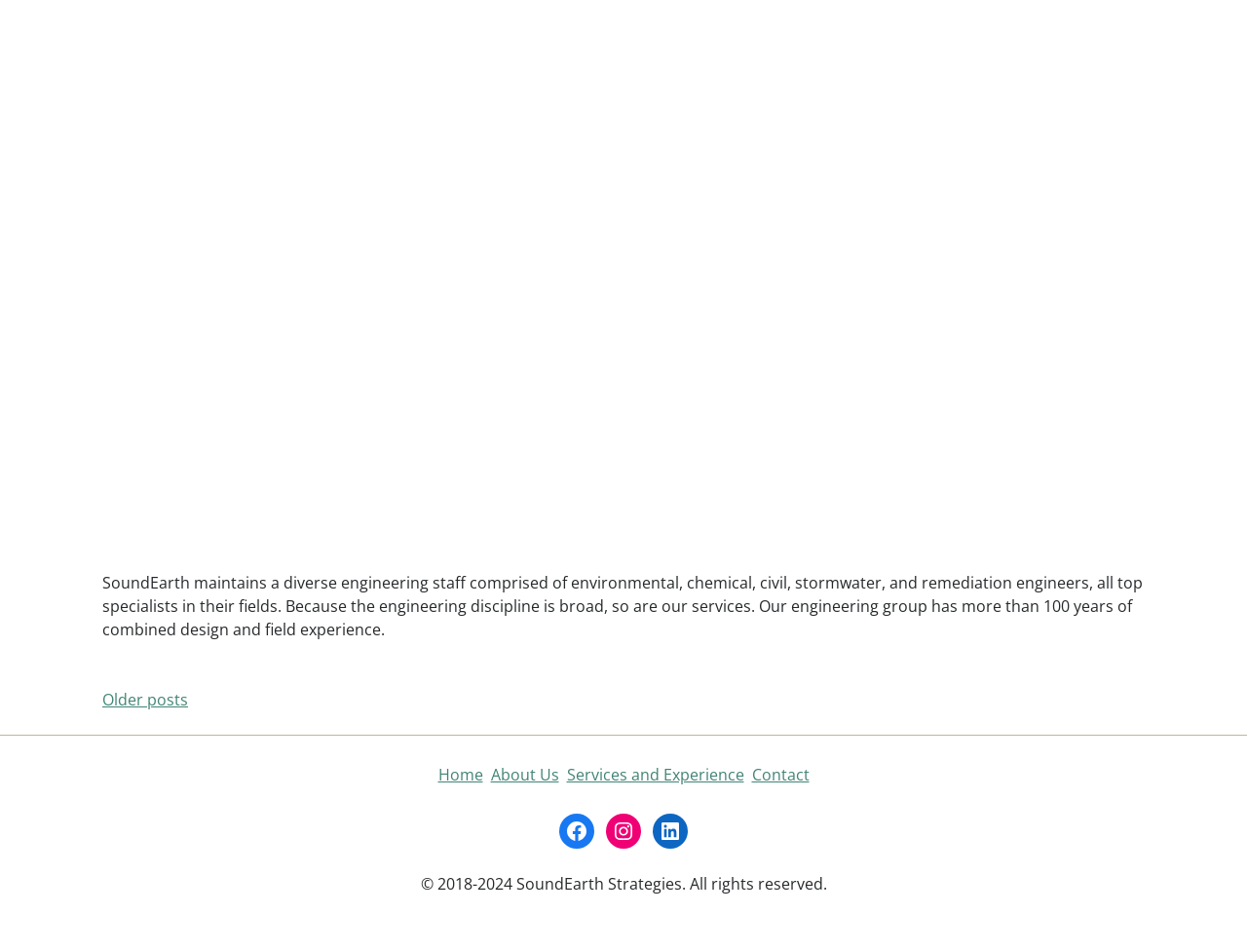Determine the bounding box coordinates of the section to be clicked to follow the instruction: "check services and experience". The coordinates should be given as four float numbers between 0 and 1, formatted as [left, top, right, bottom].

[0.454, 0.802, 0.596, 0.825]